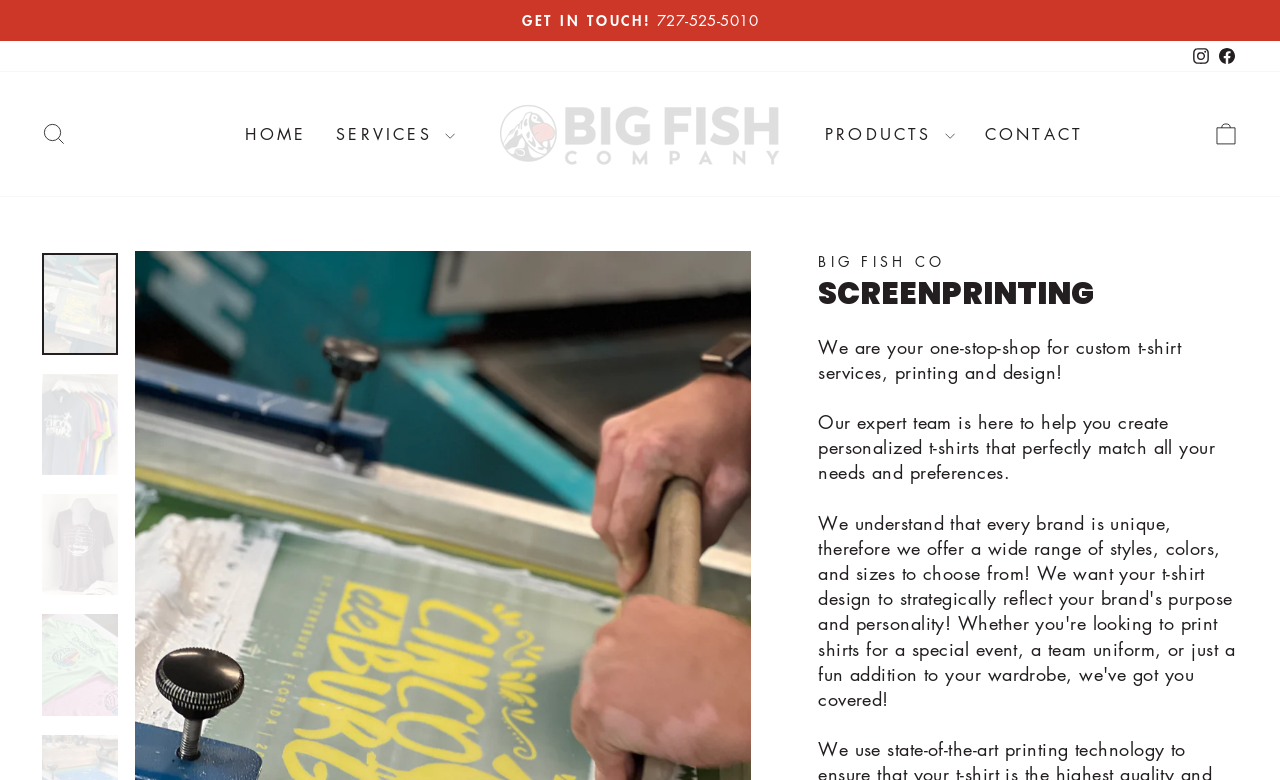Offer an in-depth caption of the entire webpage.

This webpage is about a company called "The Big Fish Co" that offers custom t-shirt services, printing, and design. At the top of the page, there is a pause slideshow button and a "GET IN TOUCH" section with a phone number. On the top right, there are social media links to Instagram and Facebook. 

Below the top section, there is a navigation menu with links to "HOME", "SERVICES", "PRODUCTS", and "CONTACT". The "SERVICES" and "PRODUCTS" links have dropdown menus. On the top right of the navigation menu, there is a "SEARCH" link and a "CART" link.

In the main content area, there are five links to "Screenprinting" with corresponding images, arranged vertically on the left side of the page. To the right of these links, there is a heading "SCREENPRINTING" and two paragraphs of text that describe the company's services, stating that they are a one-stop-shop for custom t-shirt services, printing, and design, and that their expert team can help create personalized t-shirts that match customers' needs and preferences.